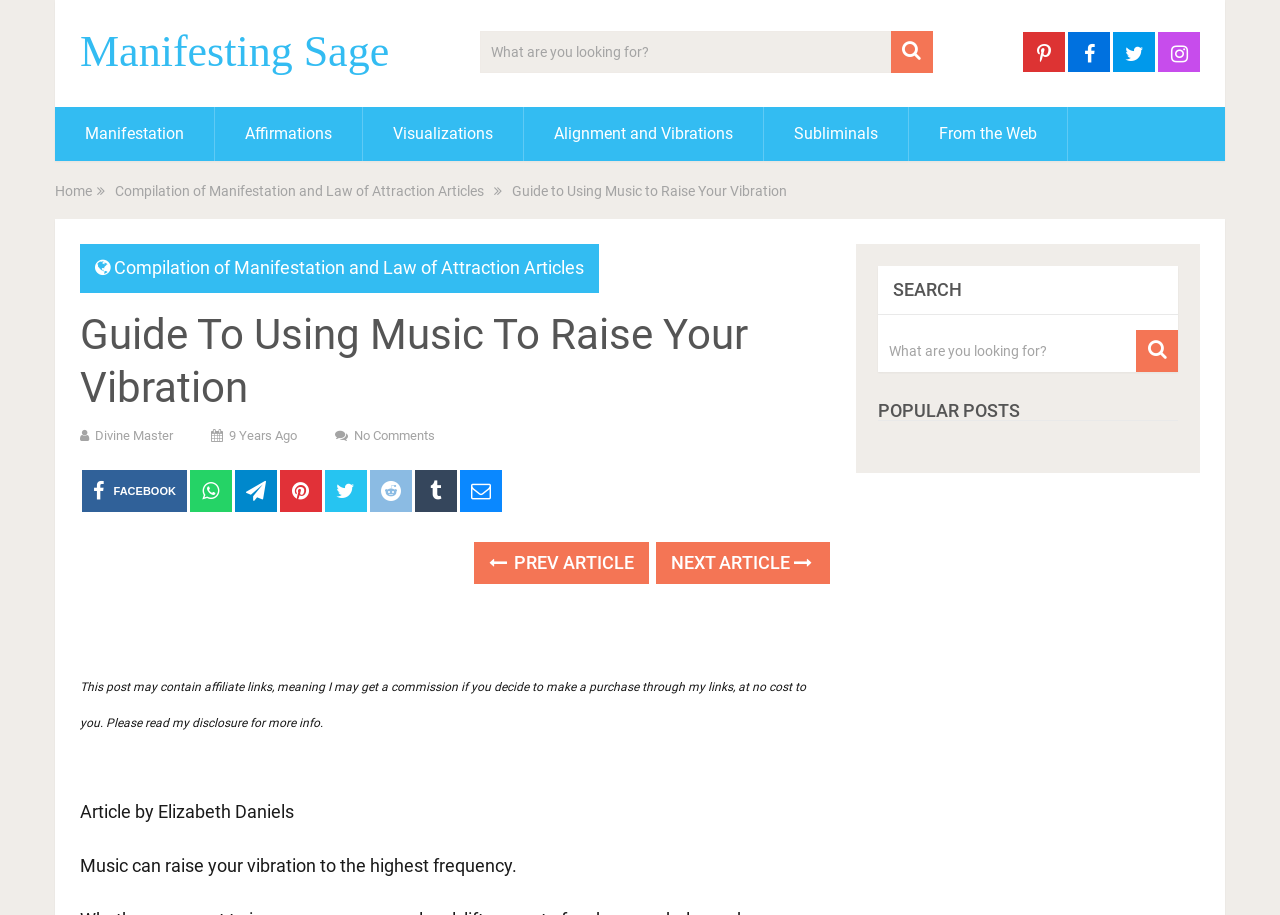Find the bounding box coordinates for the area that must be clicked to perform this action: "Click on 'Cracked Feet'".

None